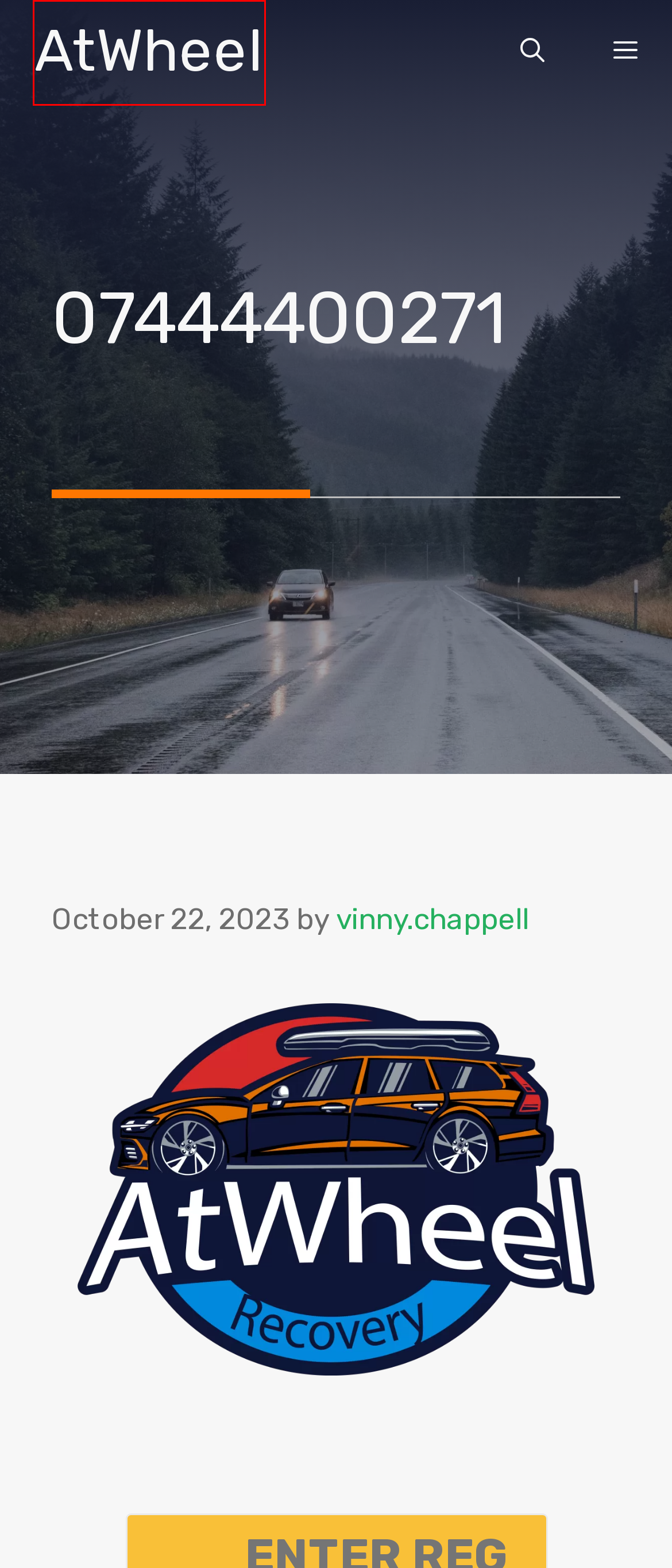Inspect the screenshot of a webpage with a red rectangle bounding box. Identify the webpage description that best corresponds to the new webpage after clicking the element inside the bounding box. Here are the candidates:
A. What Is Vehicle Recovery? Follow Our Recovery Blog
B. Rapid Car Check API Provides DVLA, DVSA Vehicle Data And More
C. AtWheel Limited | Breakdown Recovery Services In Hampshire
D. How Much Does Vehicle Recovery Cost In 2024 - AtWheel
E. how does car recovery work - AtWheel
F. vinny.chappell - AtWheel
G. Home Start Recovery | Vehicle Diagnostic Near Me
H. Recover My Car | Cheap Car Recovery Quotes Online | AtWheel

C